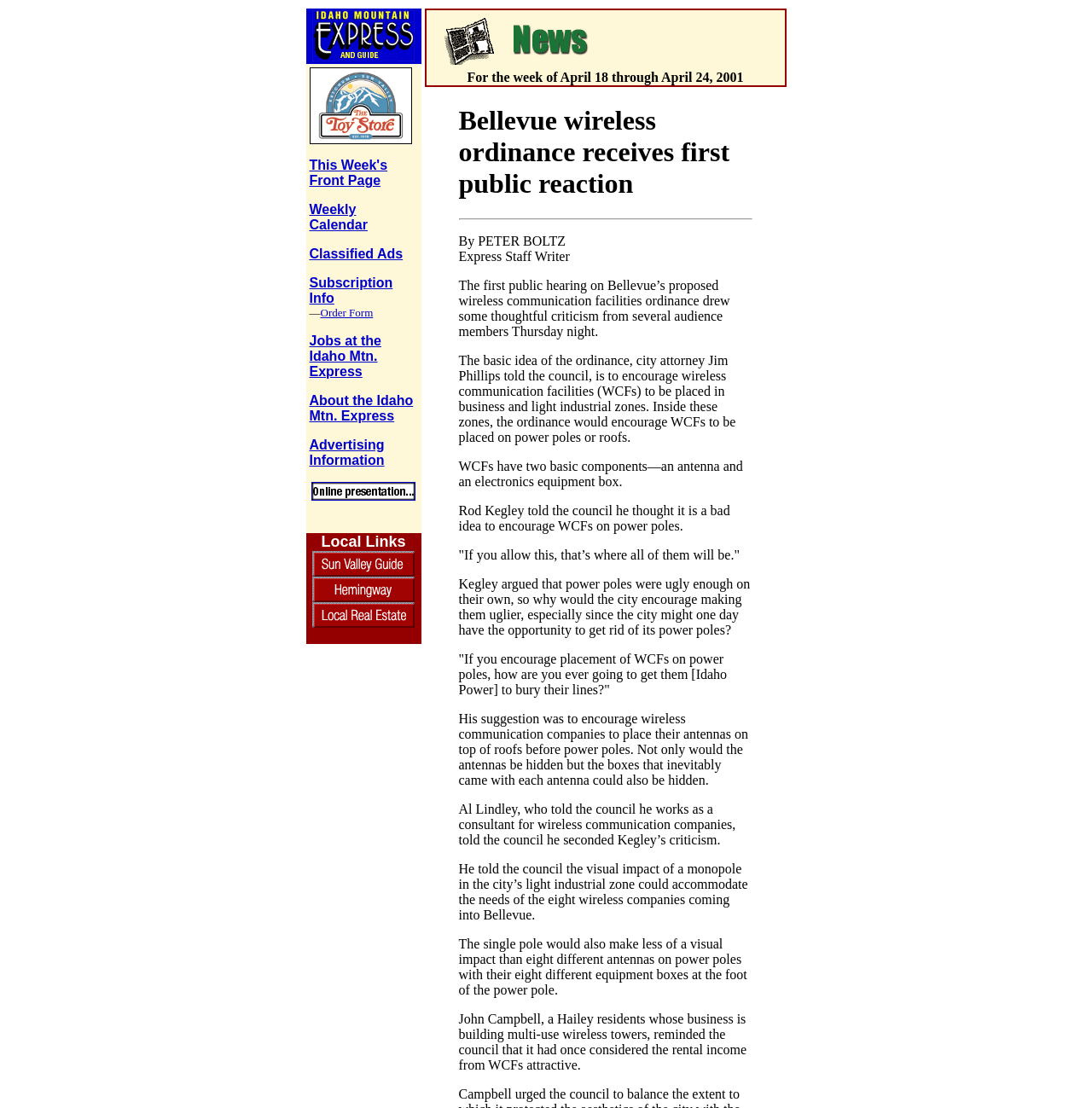Provide the bounding box coordinates of the HTML element this sentence describes: "parent_node: This Week's".

[0.28, 0.047, 0.386, 0.06]